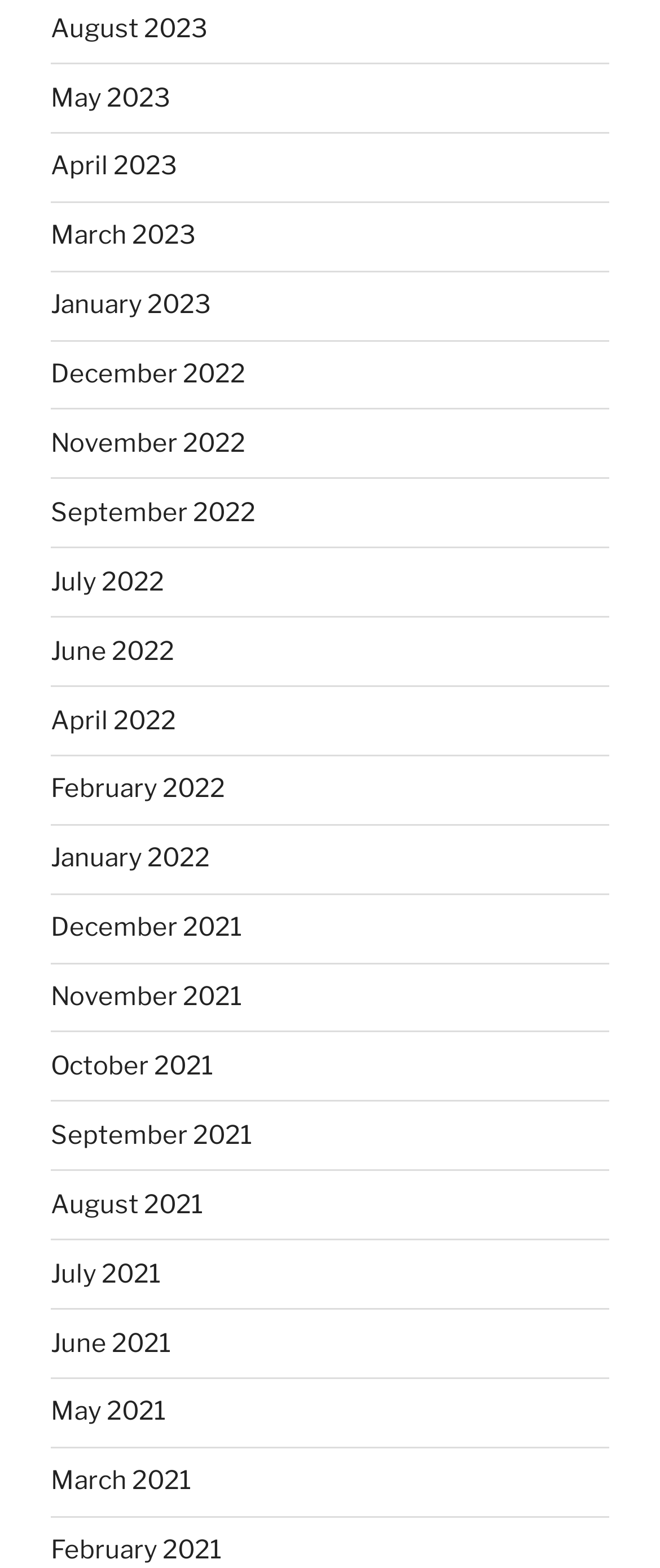Pinpoint the bounding box coordinates of the clickable element to carry out the following instruction: "View products."

None